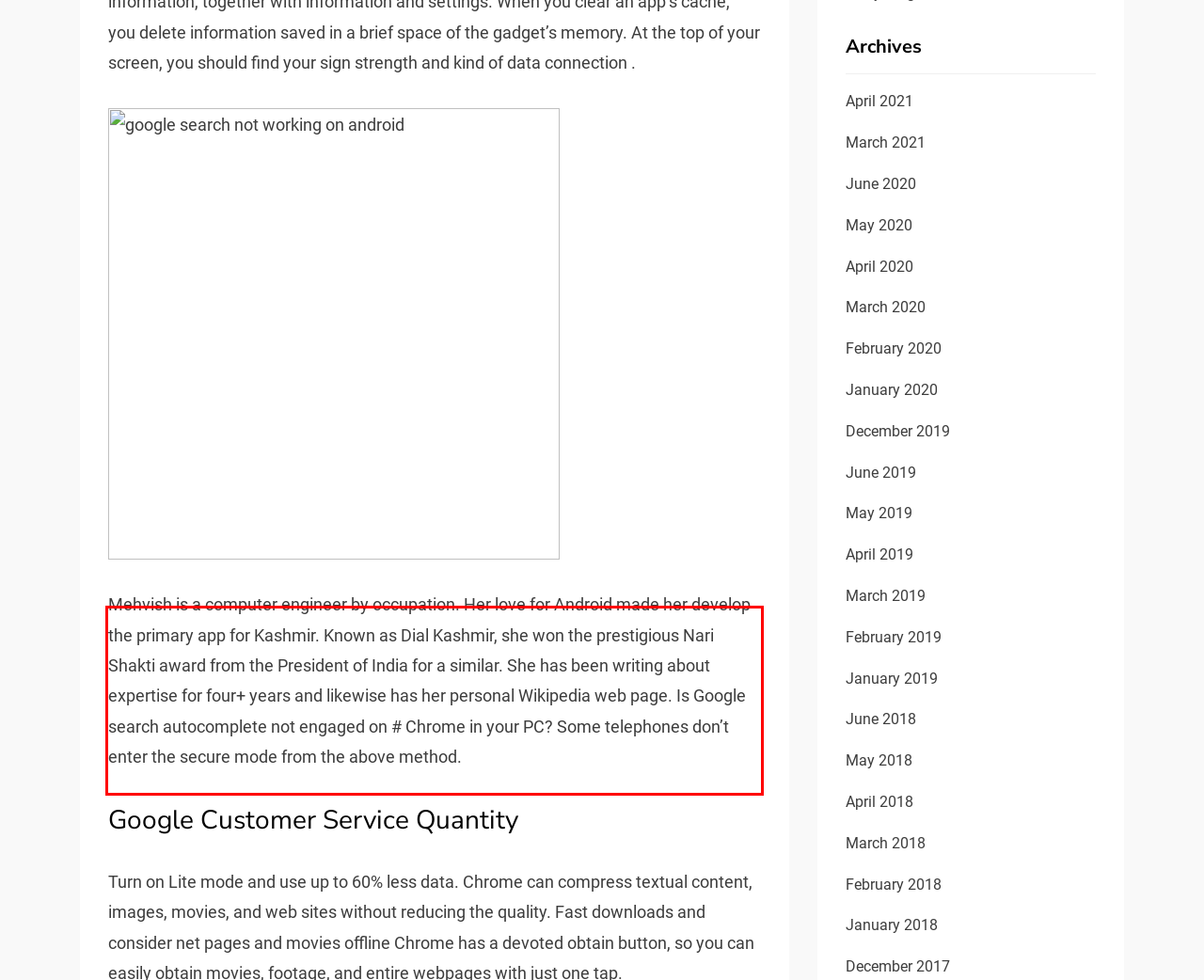Please take the screenshot of the webpage, find the red bounding box, and generate the text content that is within this red bounding box.

Mehvish is a computer engineer by occupation. Her love for Android made her develop the primary app for Kashmir. Known as Dial Kashmir, she won the prestigious Nari Shakti award from the President of India for a similar. She has been writing about expertise for four+ years and likewise has her personal Wikipedia web page. Is Google search autocomplete not engaged on # Chrome in your PC? Some telephones don’t enter the secure mode from the above method.